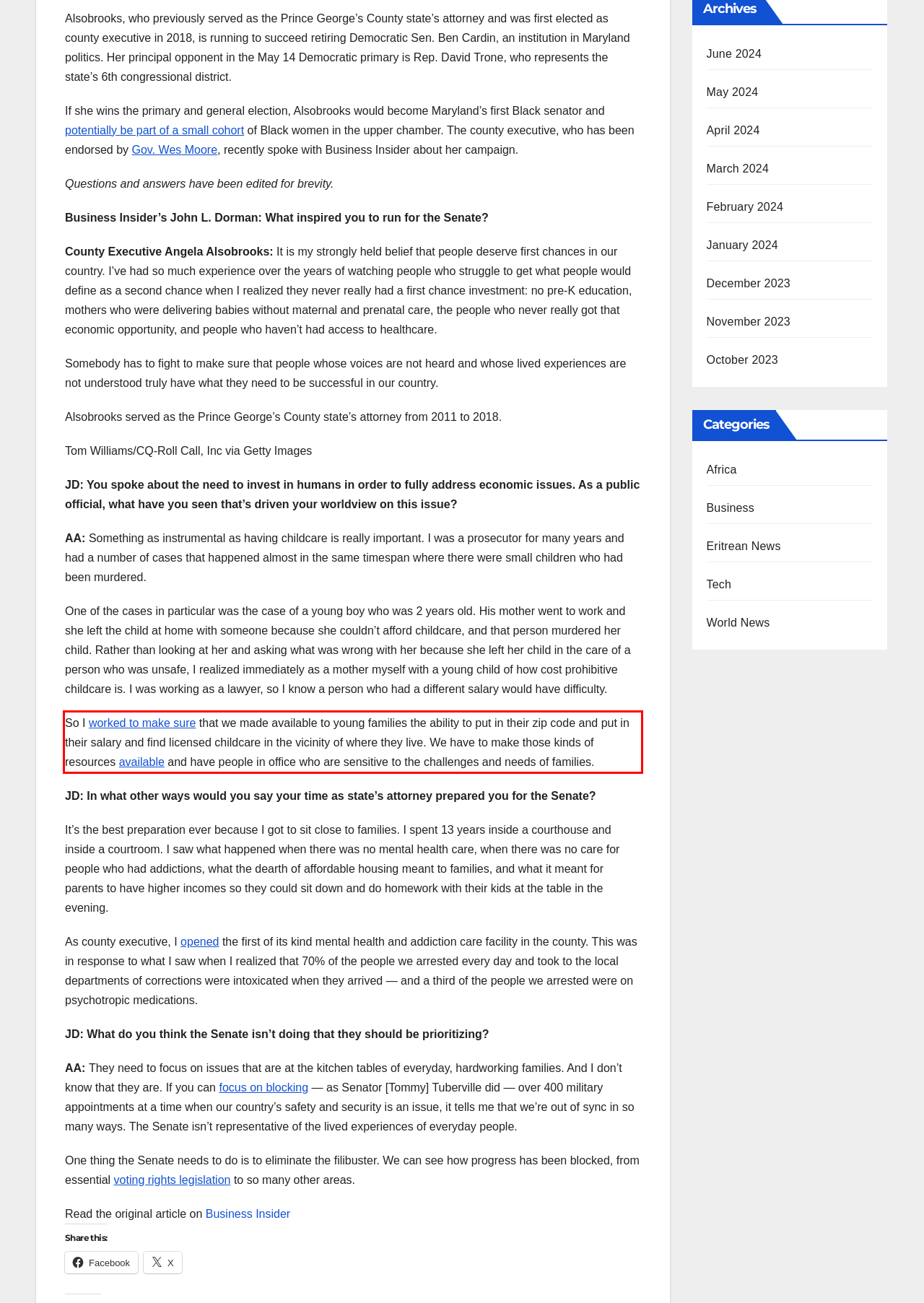Examine the screenshot of the webpage, locate the red bounding box, and generate the text contained within it.

So I worked to make sure that we made available to young families the ability to put in their zip code and put in their salary and find licensed childcare in the vicinity of where they live. We have to make those kinds of resources available and have people in office who are sensitive to the challenges and needs of families.